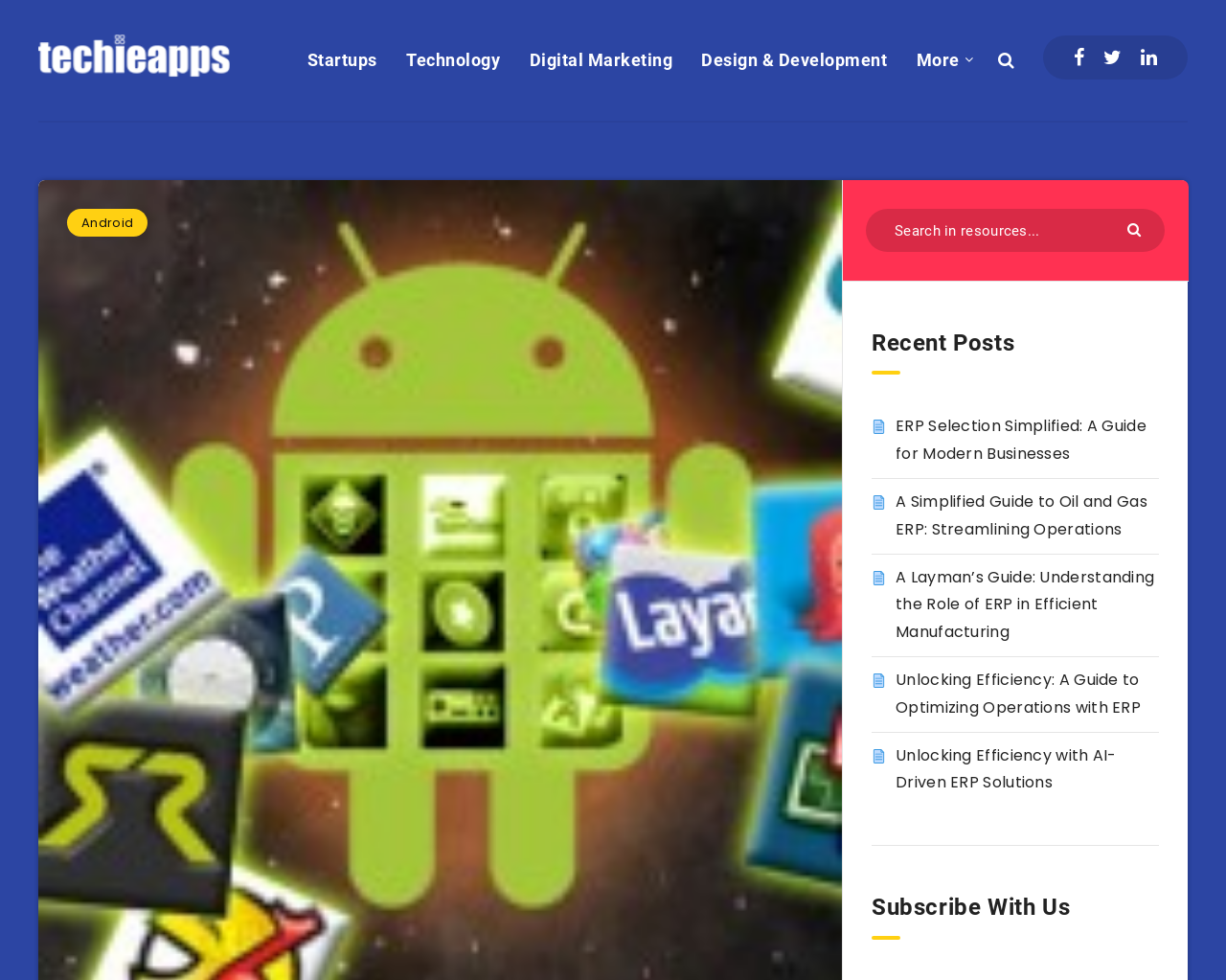Please provide a short answer using a single word or phrase for the question:
What type of posts are listed under 'Recent Posts'?

ERP-related posts